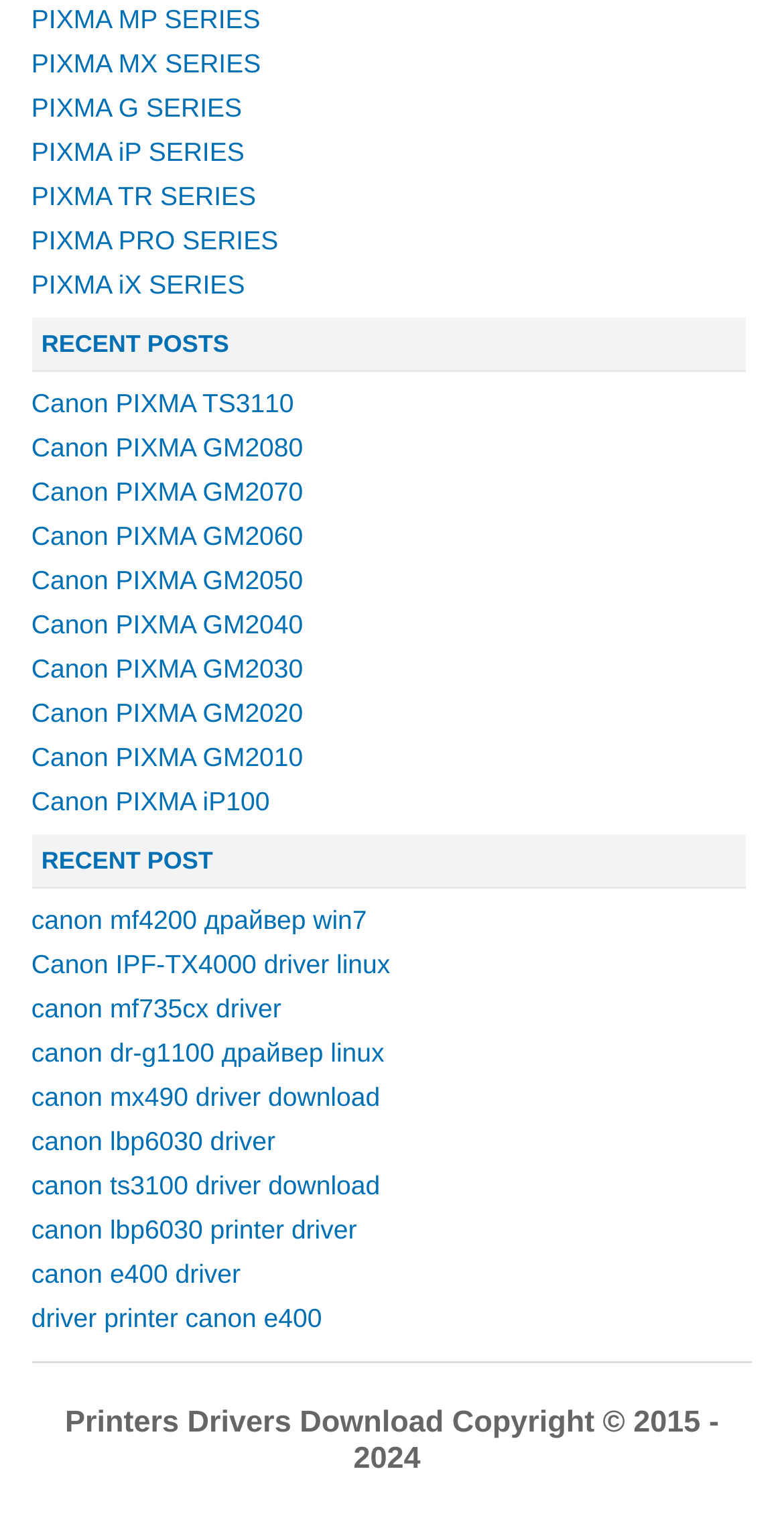How many headings are there?
Refer to the image and provide a detailed answer to the question.

By examining the webpage structure, I can see that there are 2 headings, namely 'RECENT POSTS' and 'RECENT POST', which separate the links into two sections.